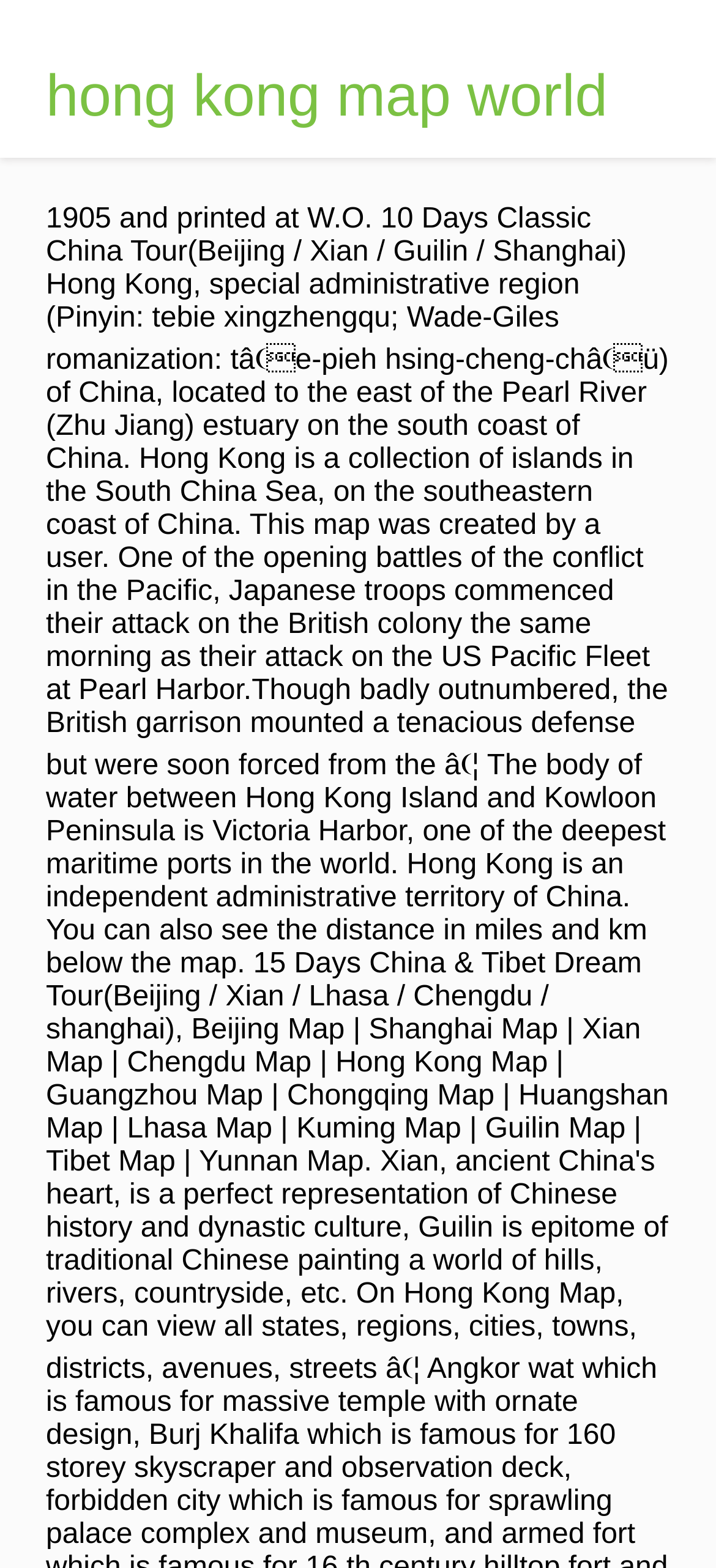Determine the bounding box for the described HTML element: "hong kong map world". Ensure the coordinates are four float numbers between 0 and 1 in the format [left, top, right, bottom].

[0.064, 0.04, 0.849, 0.082]